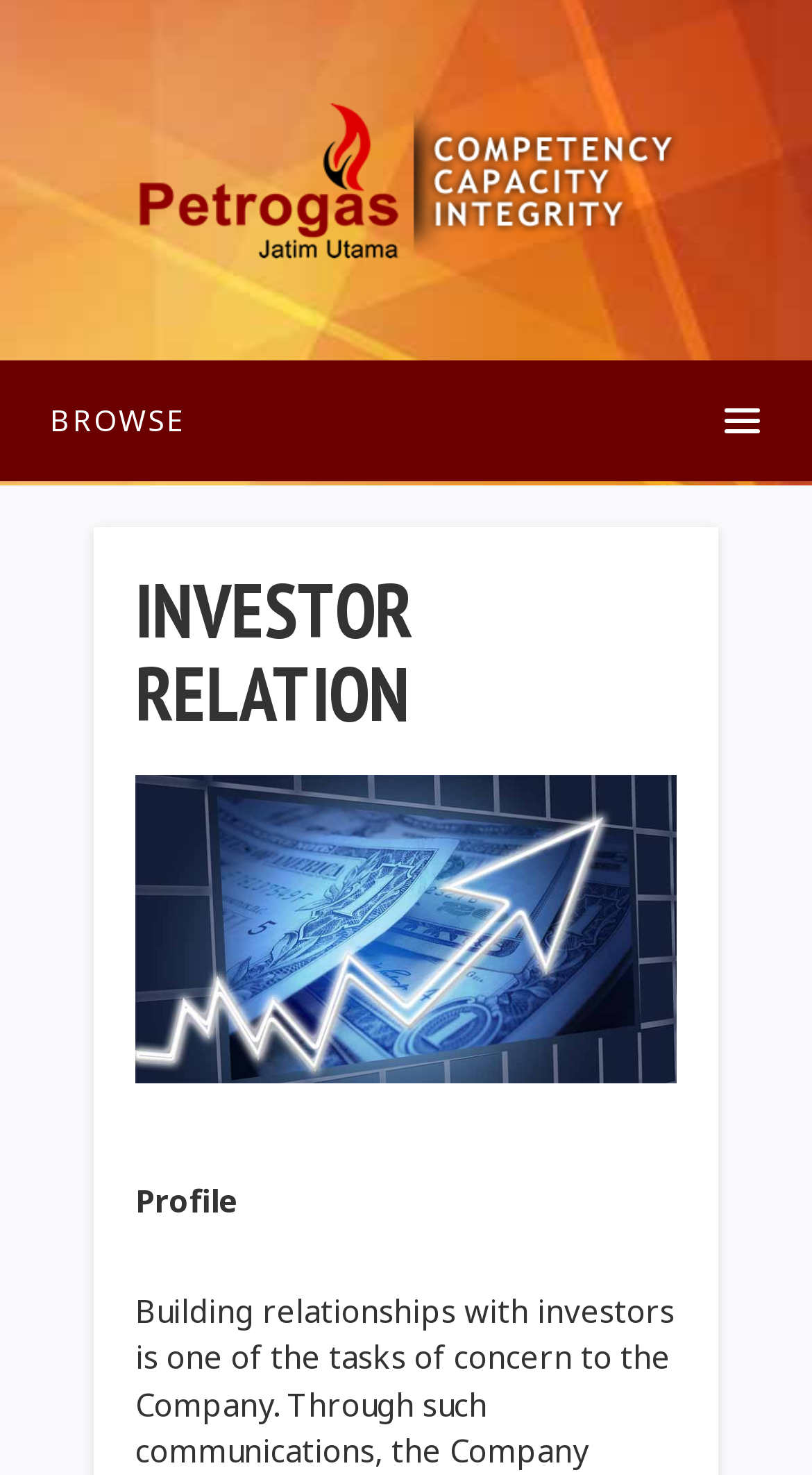Please examine the image and provide a detailed answer to the question: What is the name of the company?

The company name can be found in the link at the top of the page, which is 'PT Petrogas Jatim Utama'. This link is also accompanied by an image with the same name.